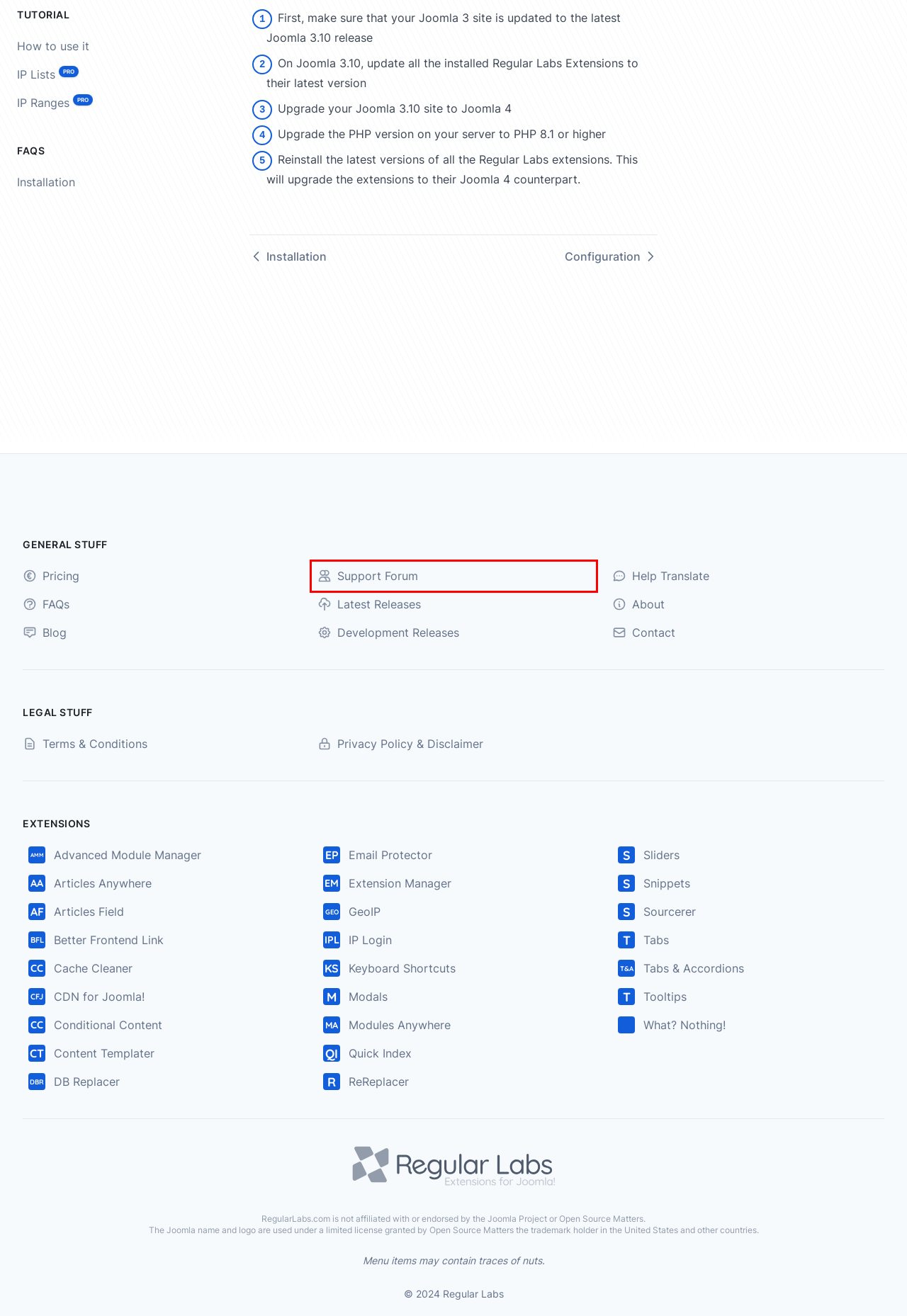You are given a screenshot of a webpage within which there is a red rectangle bounding box. Please choose the best webpage description that matches the new webpage after clicking the selected element in the bounding box. Here are the options:
A. Tabs & Accordions -  - Regular Labs
B. Blog - Regular Labs
C. Support Forum - Regular Labs
D. Sliders - Make content sliders in Joomla! - Regular Labs
E. Articles Field - Connect other articles to your content item - Regular Labs
F. What? Nothing! - Just does nothing in Joomla! - Regular Labs
G. Keyboard Shortcuts - Hotkeys in Joomla! - Regular Labs
H. Cache Cleaner - Clean cache fast in Joomla! - Regular Labs

C